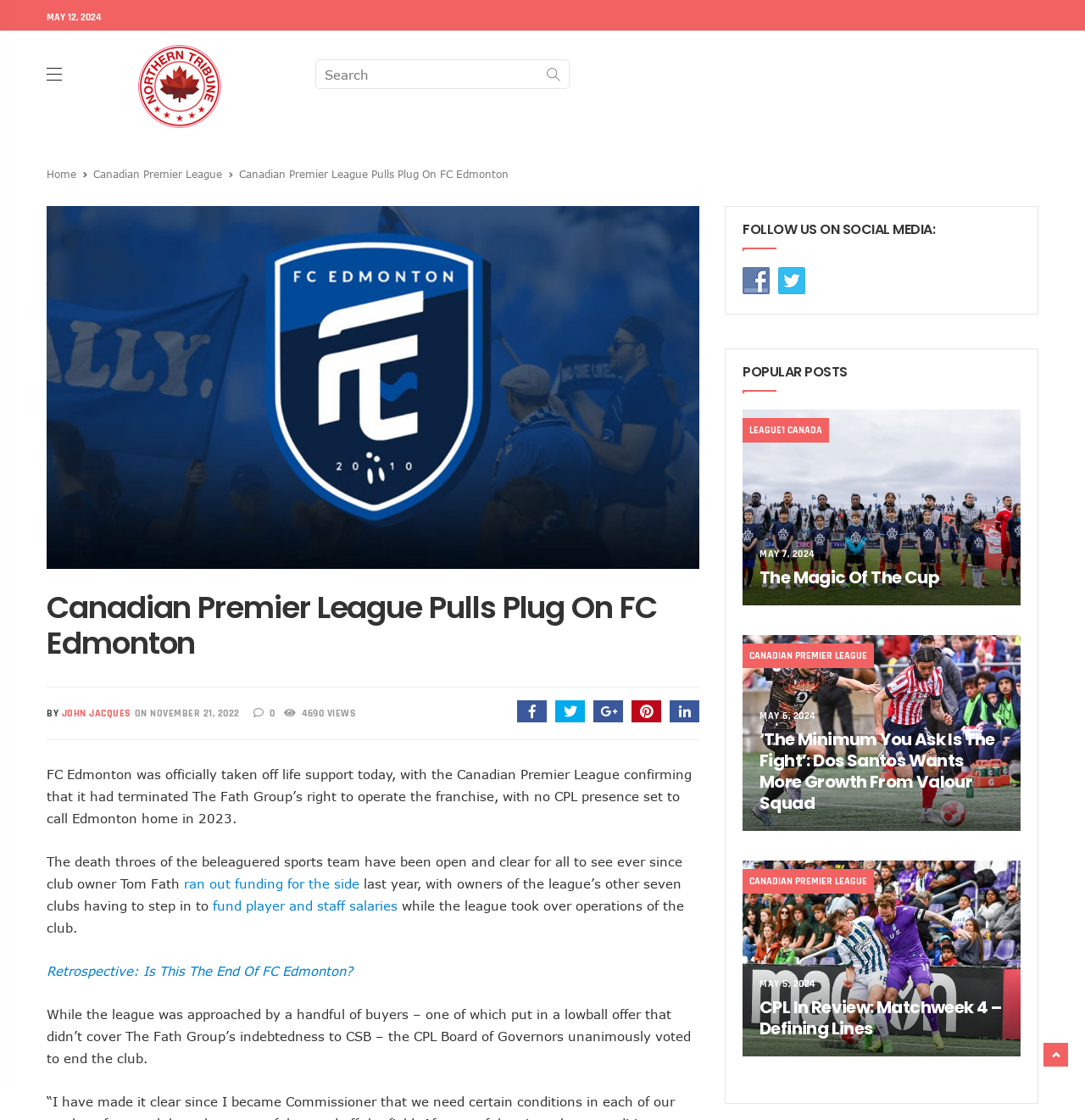Analyze the image and deliver a detailed answer to the question: Who wrote the article?

I found the author's name by looking at the byline of the article, where it says 'BY JOHN JACQUES' in a static text element.